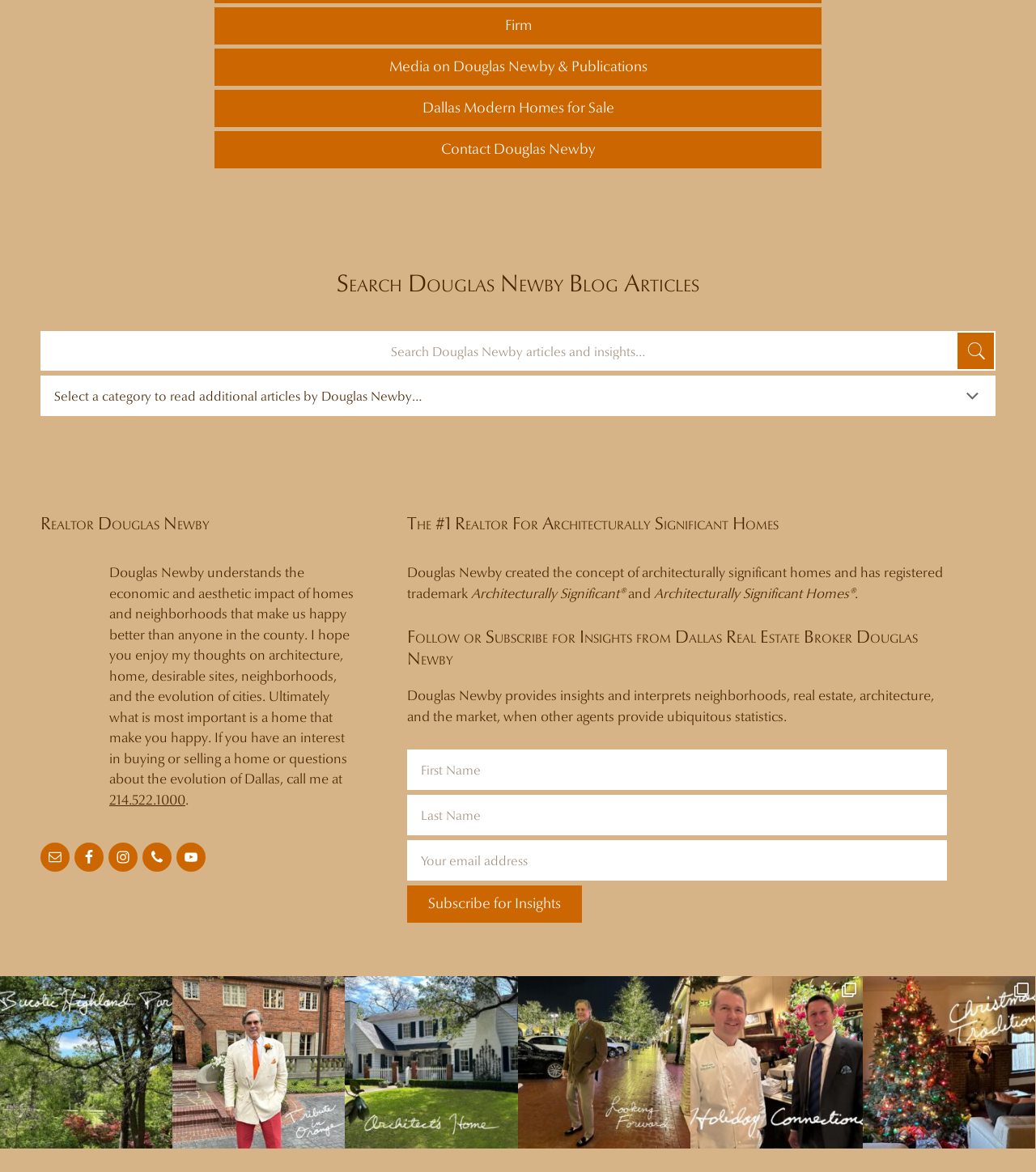Bounding box coordinates are specified in the format (top-left x, top-left y, bottom-right x, bottom-right y). All values are floating point numbers bounded between 0 and 1. Please provide the bounding box coordinate of the region this sentence describes: name="EMAIL" placeholder="Your email address"

[0.393, 0.717, 0.914, 0.752]